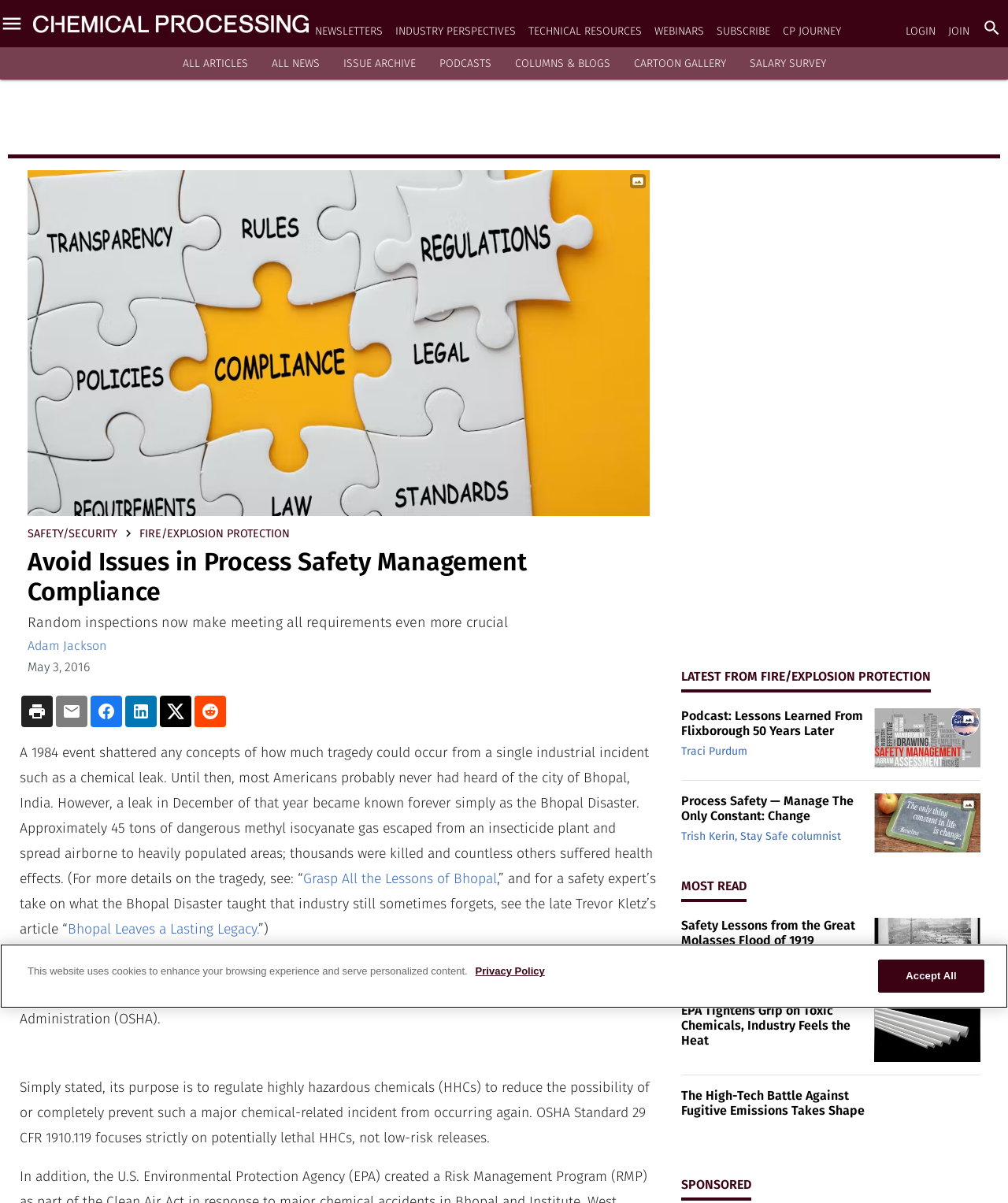Please determine the headline of the webpage and provide its content.

Avoid Issues in Process Safety Management Compliance